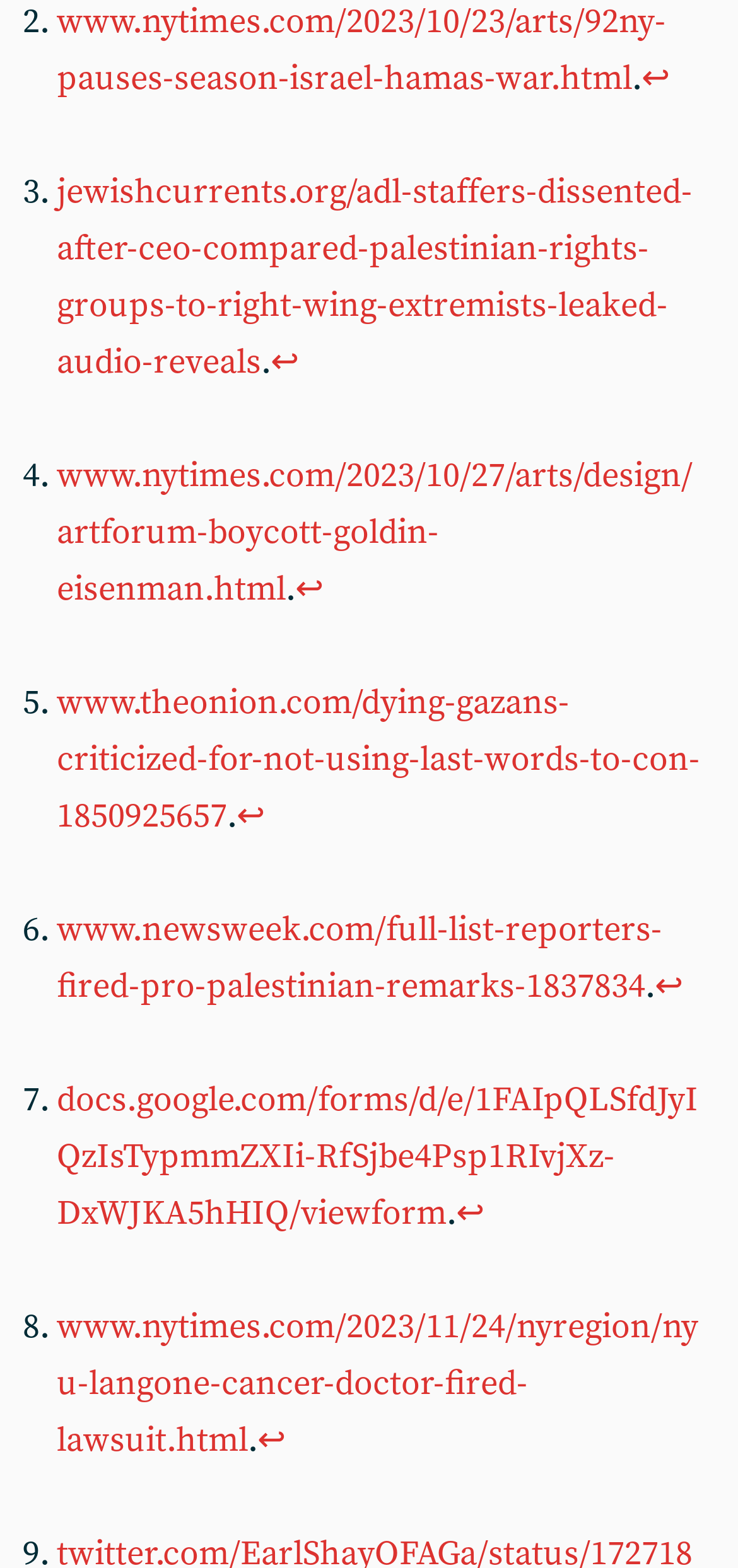What type of content is on the webpage?
Offer a detailed and full explanation in response to the question.

The webpage appears to be a collection of links to news articles from various sources, including The New York Times, Jewish Currents, and The Onion. The articles seem to be related to current events and news stories.